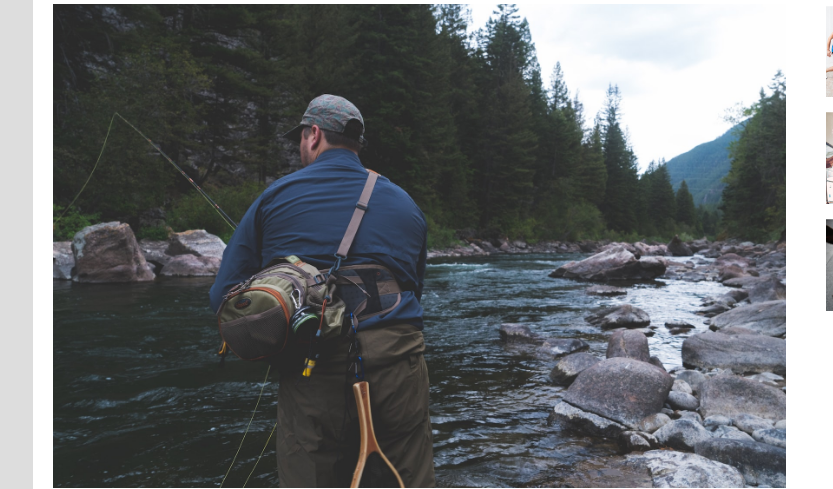Describe every detail you can see in the image.

The image features a man standing by a rocky river, engaged in fishing. He is wearing a blue long-sleeve shirt, brown fishing trousers, and a cap, embodying the essence of an outdoor enthusiast. His back is to the camera as he casts his line into the glistening water, surrounded by a serene landscape of tall evergreen trees and distant mountains, creating a peaceful ambience. A fishing tackle bag is slung securely over his shoulder, emphasizing the ready-for-adventure spirit of angling. The scene captures the connection between man and nature, portraying fishing as a popular and cherished outdoor activity.